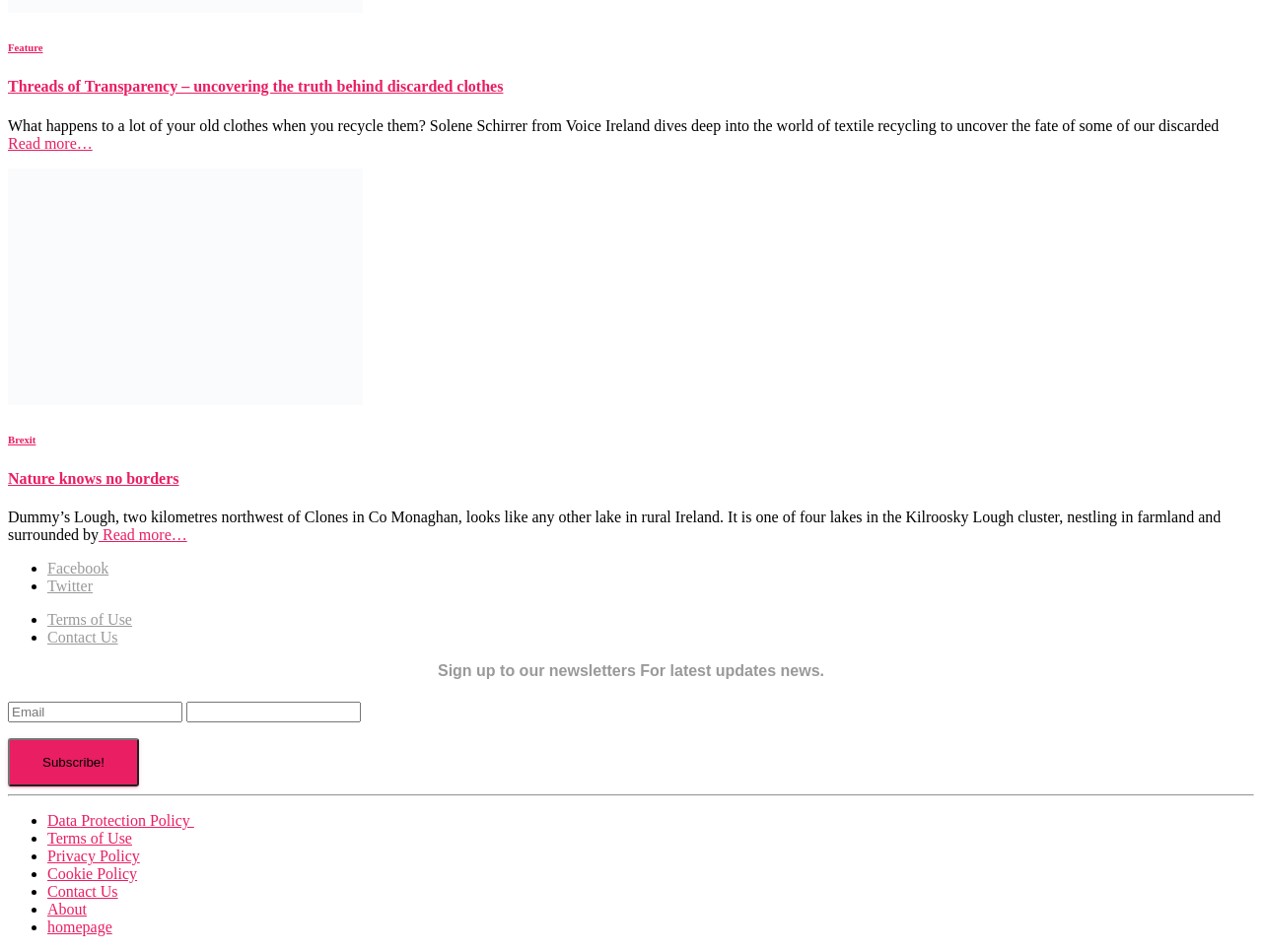What is the topic of the first article?
Please respond to the question thoroughly and include all relevant details.

I looked at the first article section, which has a heading 'Threads of Transparency – uncovering the truth behind discarded clothes'. The article is about textile recycling, specifically what happens to old clothes when they are recycled.